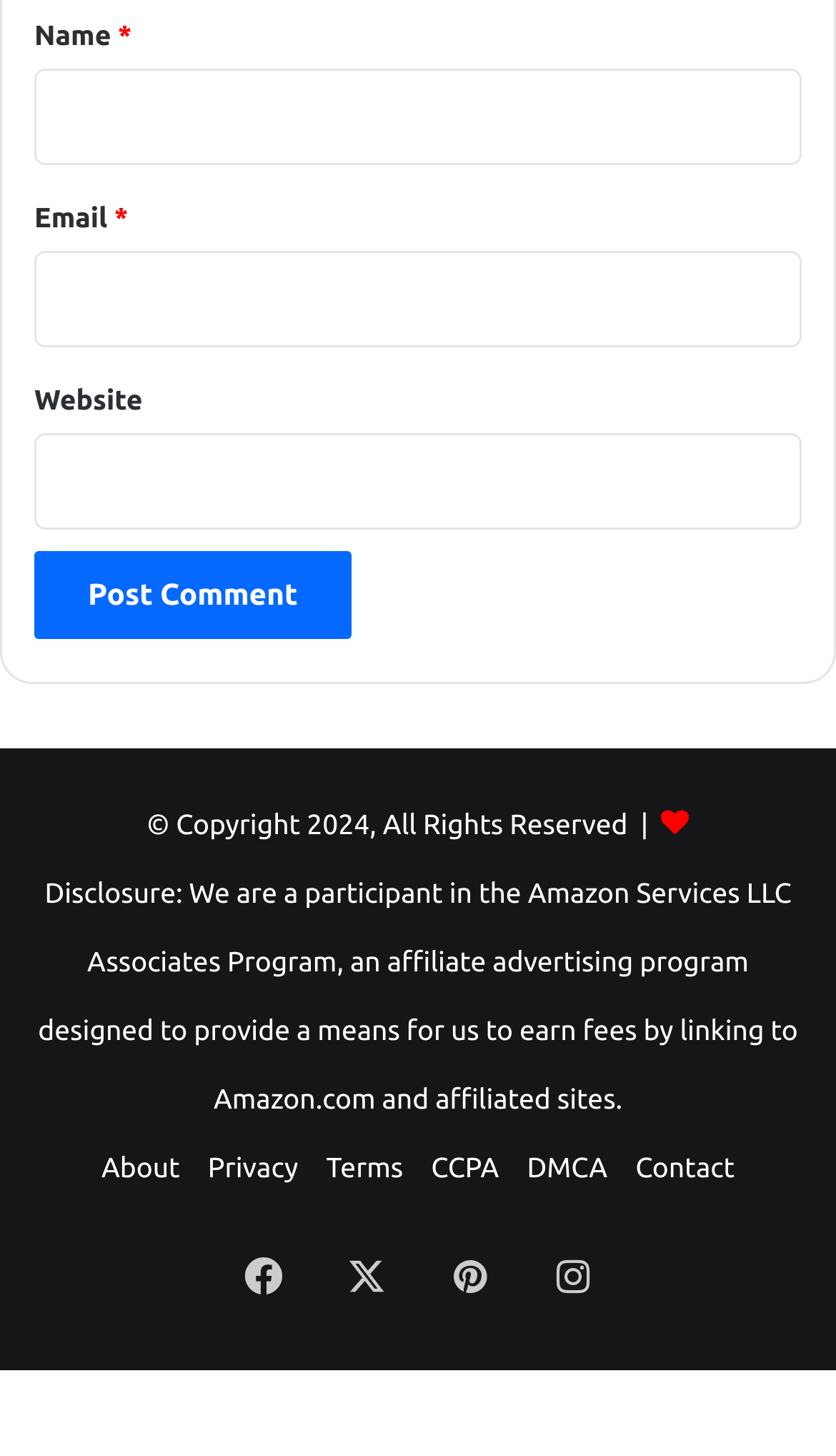Answer this question using a single word or a brief phrase:
How many links are available in the footer section?

7